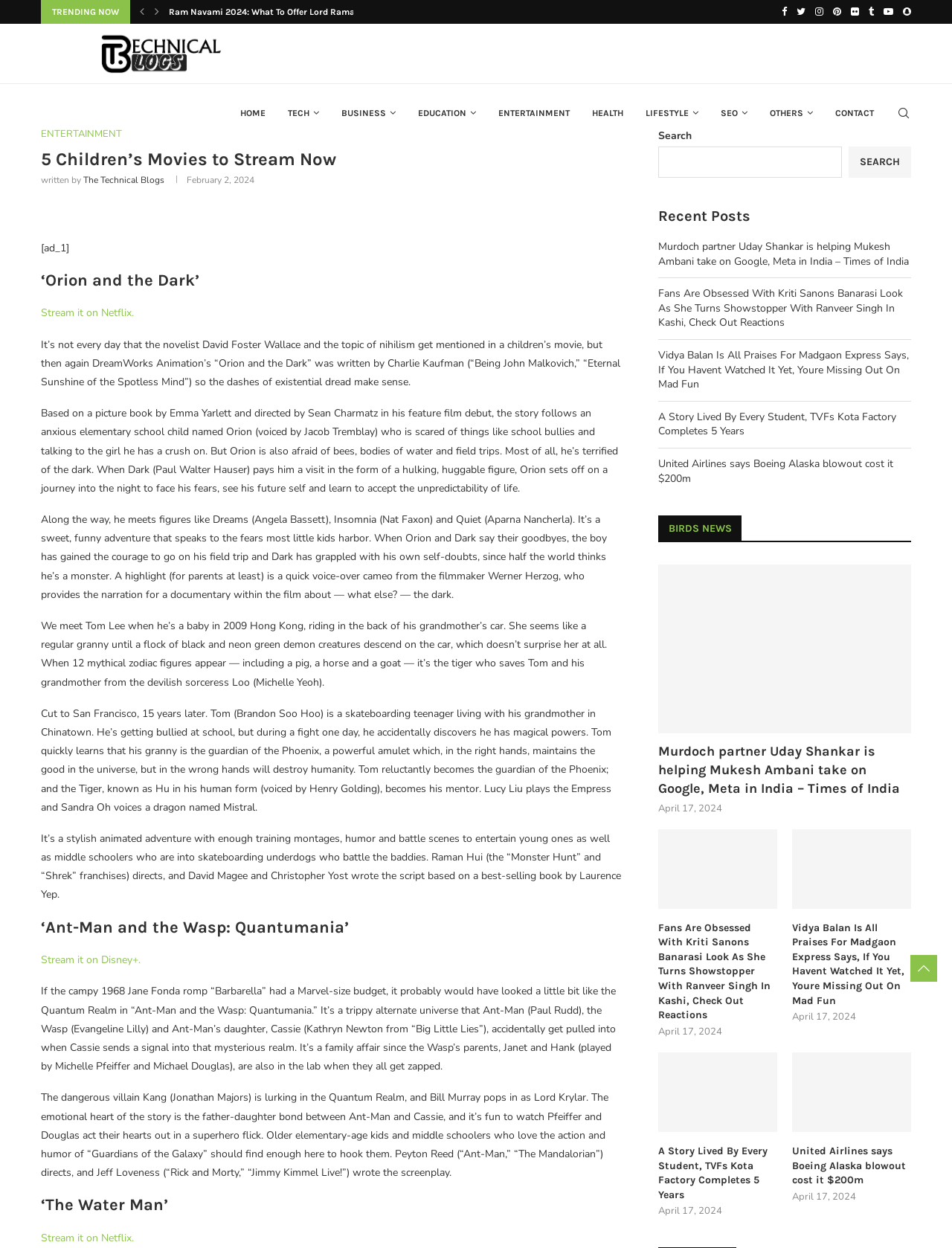How many movies are listed on the webpage?
Based on the content of the image, thoroughly explain and answer the question.

I counted the number of movie titles and descriptions on the webpage, and there are 5 movies listed.